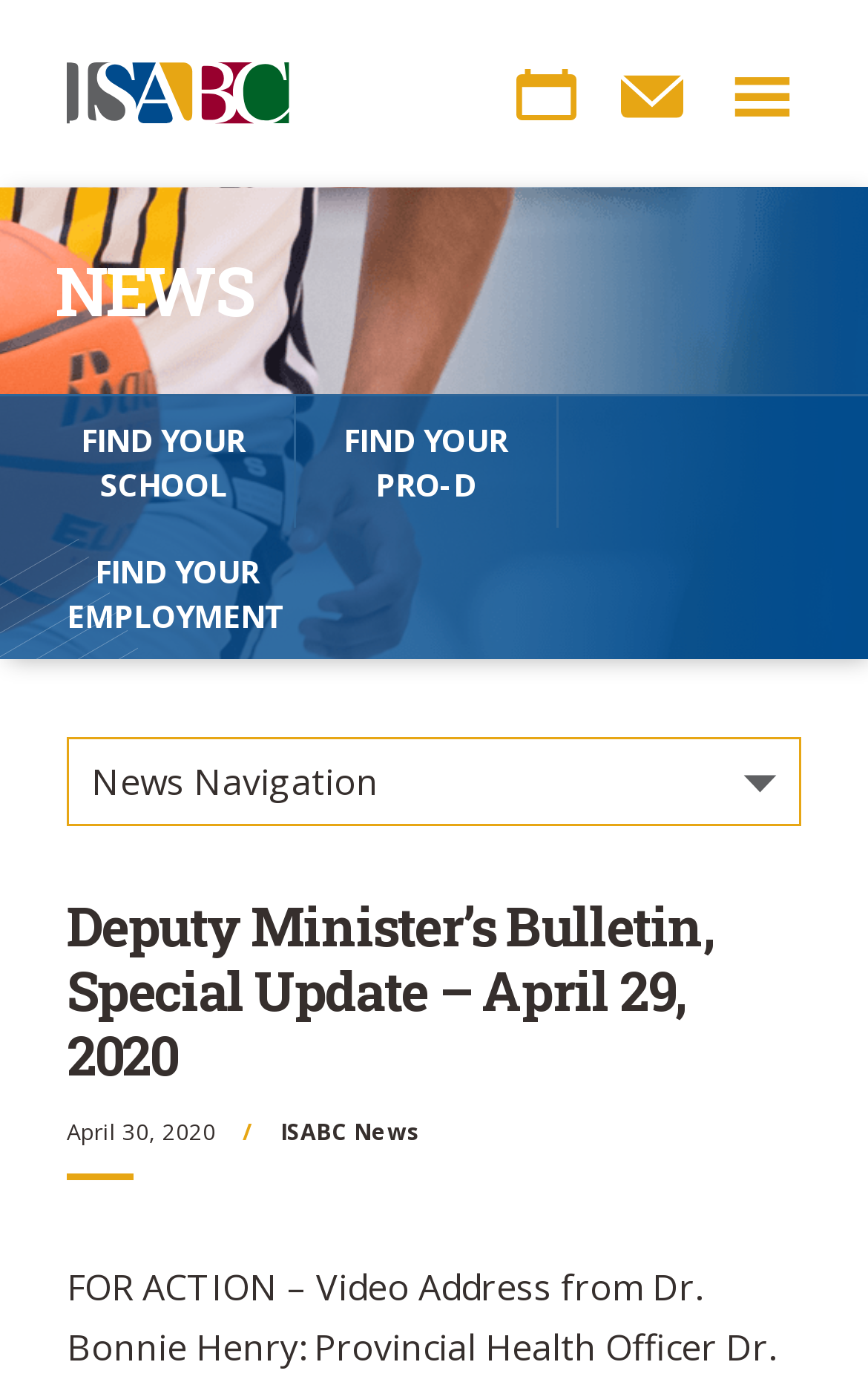Identify the bounding box for the UI element described as: "Find Your Pro-D". The coordinates should be four float numbers between 0 and 1, i.e., [left, top, right, bottom].

[0.341, 0.286, 0.643, 0.381]